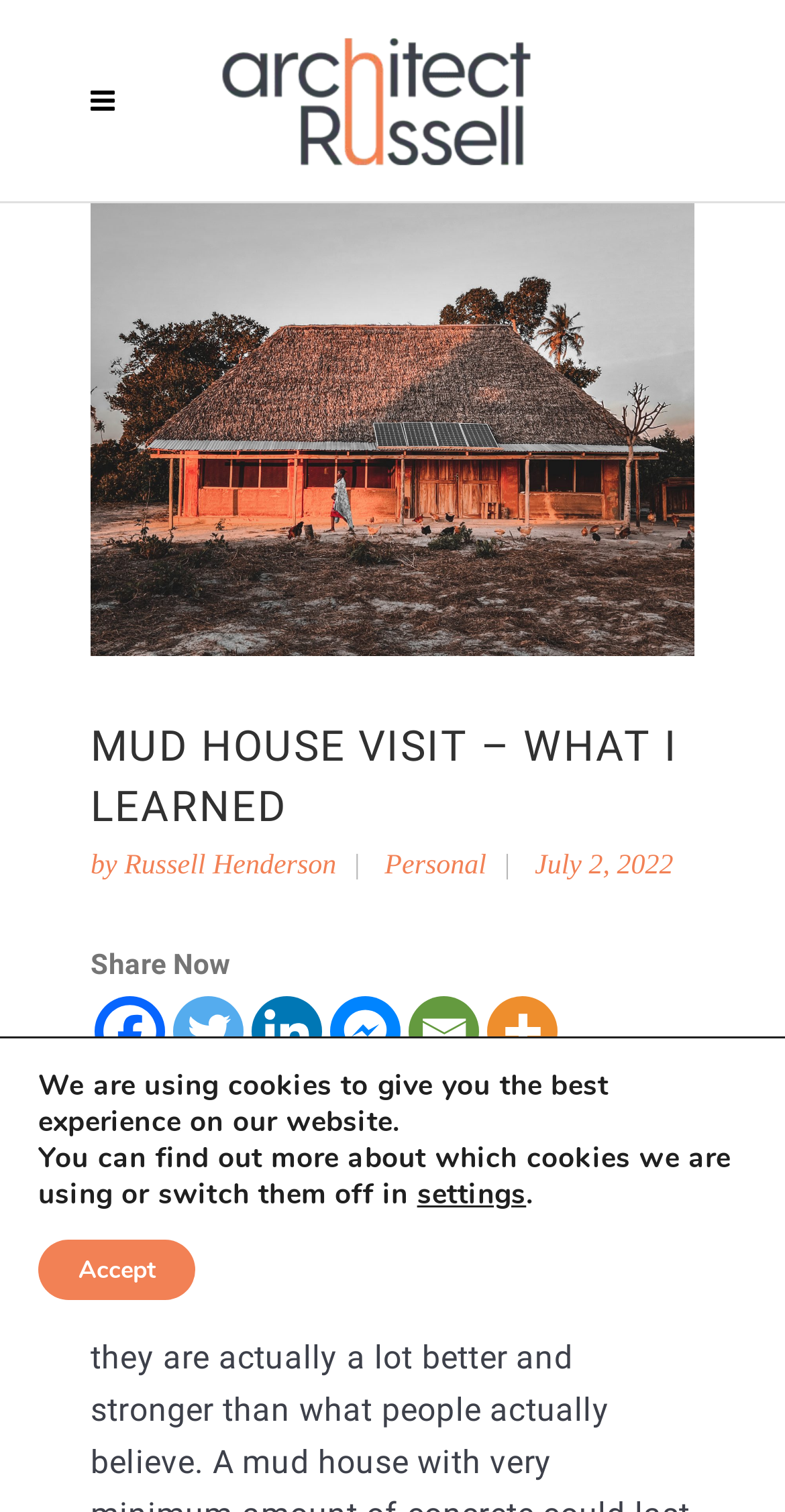Locate the bounding box of the UI element with the following description: "aria-label="Facebook Messenger"".

[0.421, 0.659, 0.51, 0.705]